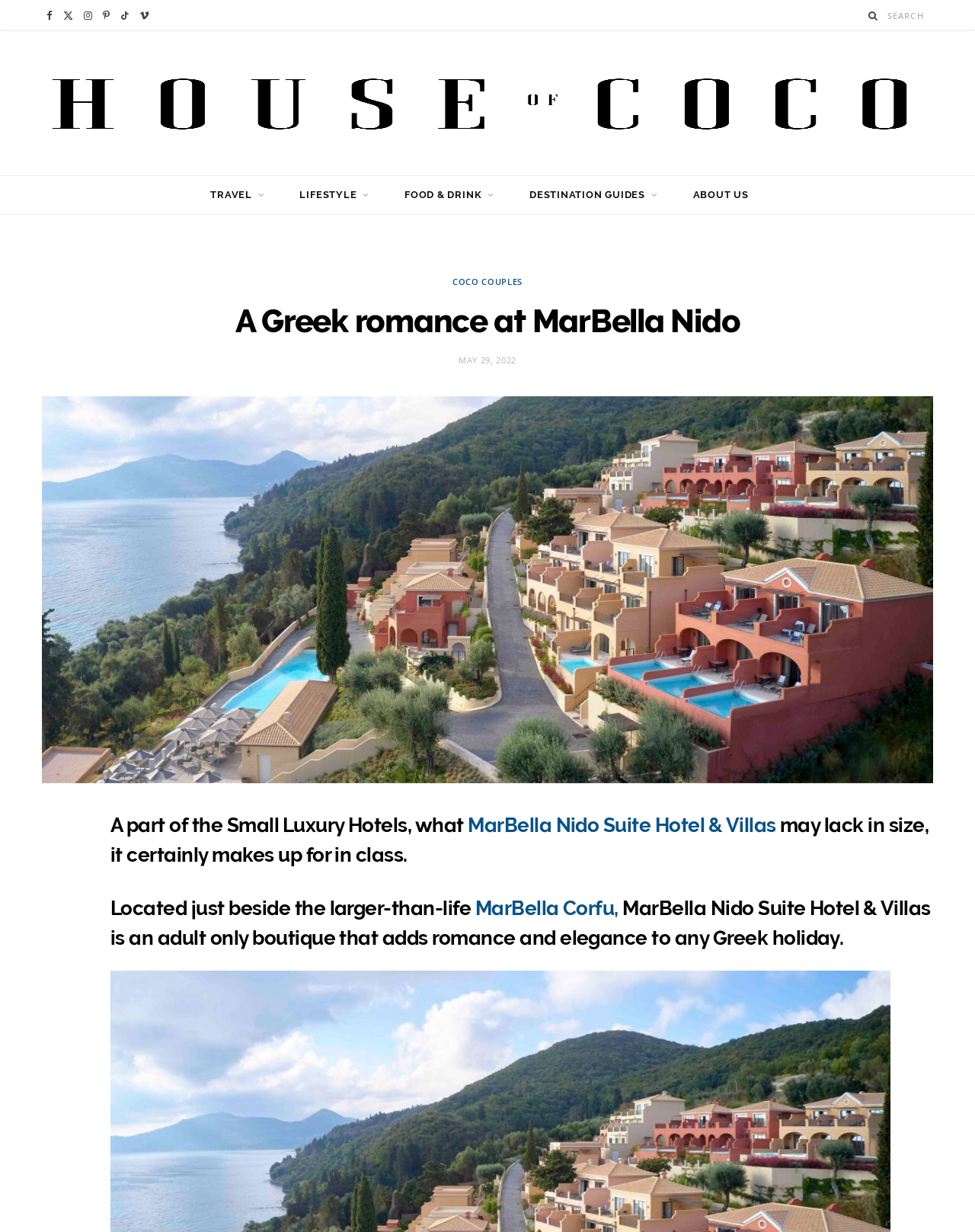Determine the bounding box coordinates for the area you should click to complete the following instruction: "Share the article".

[0.043, 0.662, 0.074, 0.672]